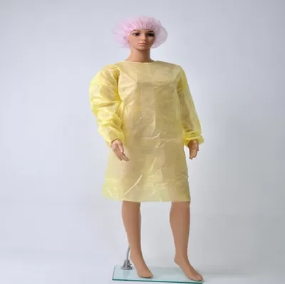Compose a detailed narrative for the image.

The image displays a mannequin dressed in a yellow, disposable medical protective gown designed for safety in hospital environments. The gown features long sleeves and a loose fit, providing full coverage to protect the wearer while maintaining comfort. The mannequin is also wearing a pink disposable hairnet, highlighting the importance of hygiene and cleanliness in medical settings. This attire is ideal for various situations, including surgical procedures and patient care, ensuring that medical professionals are safeguarded against contaminants and infections. The gown's lightweight, non-woven fabric is designed for single-use, reinforcing direction towards enhanced safety in healthcare practices.